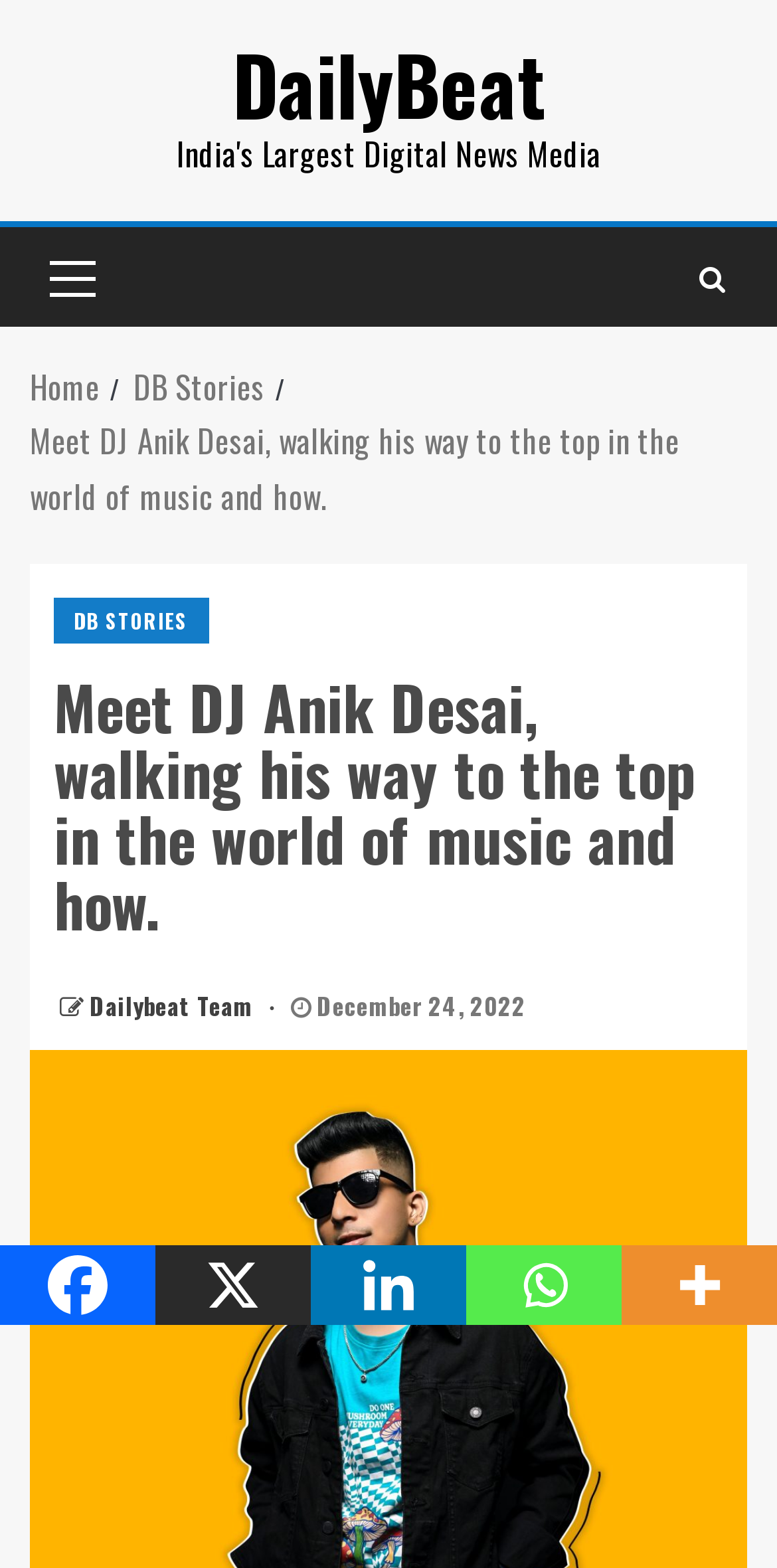Please locate the bounding box coordinates of the element that needs to be clicked to achieve the following instruction: "view more sharing options". The coordinates should be four float numbers between 0 and 1, i.e., [left, top, right, bottom].

[0.8, 0.794, 1.0, 0.845]